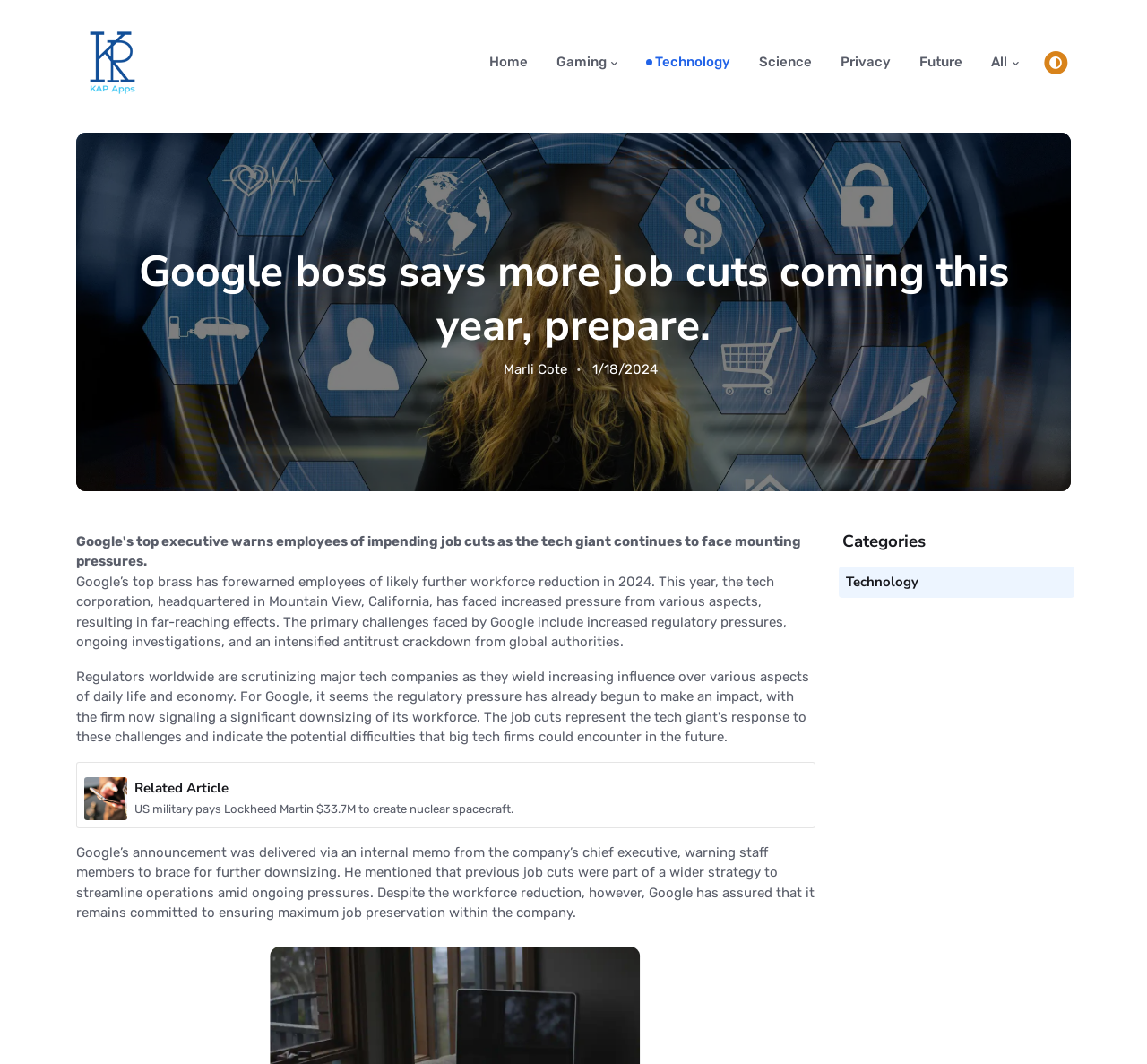Please find and report the bounding box coordinates of the element to click in order to perform the following action: "Click on Technology". The coordinates should be expressed as four float numbers between 0 and 1, in the format [left, top, right, bottom].

[0.551, 0.021, 0.65, 0.096]